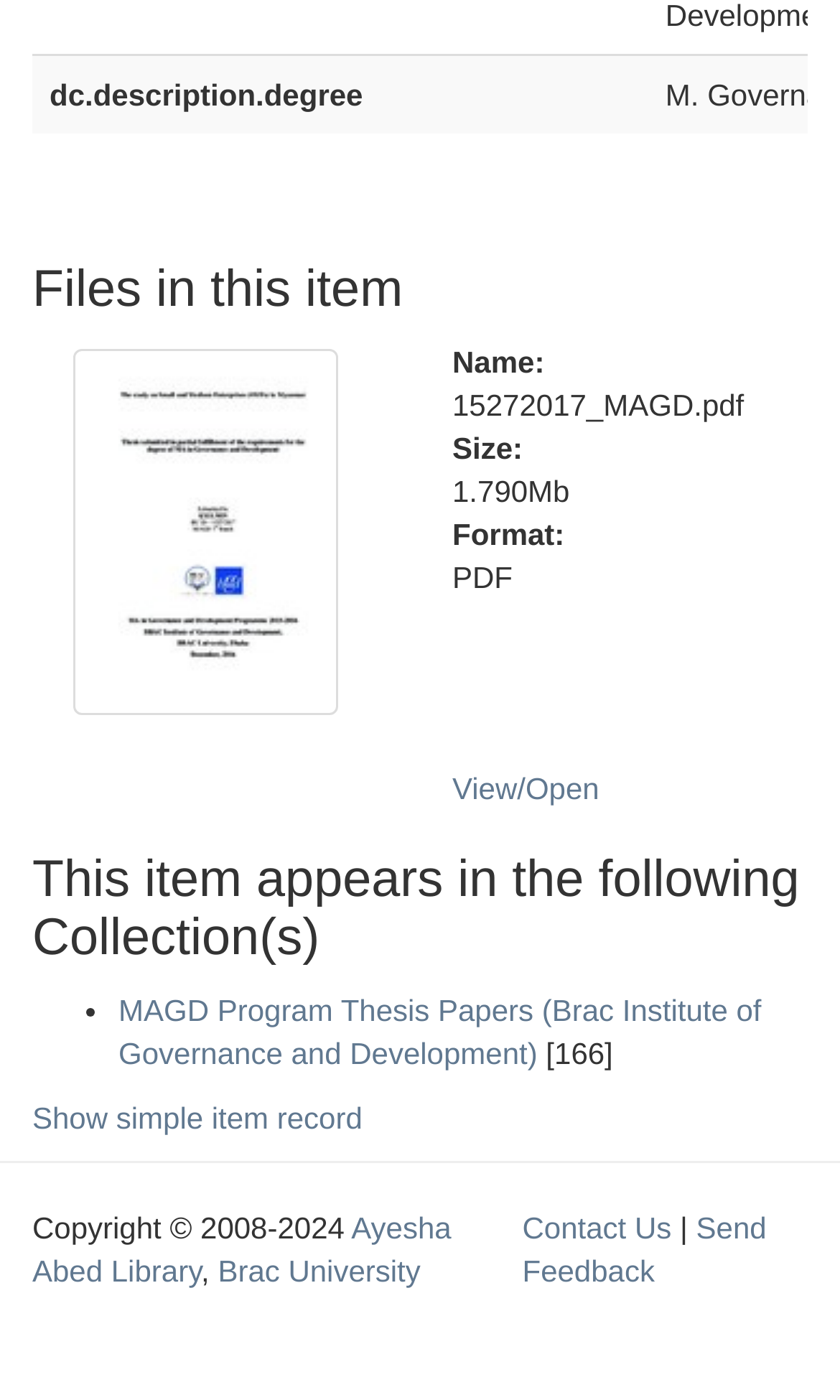Determine the bounding box coordinates of the section to be clicked to follow the instruction: "Click on '+1 844-830-3841'". The coordinates should be given as four float numbers between 0 and 1, formatted as [left, top, right, bottom].

None